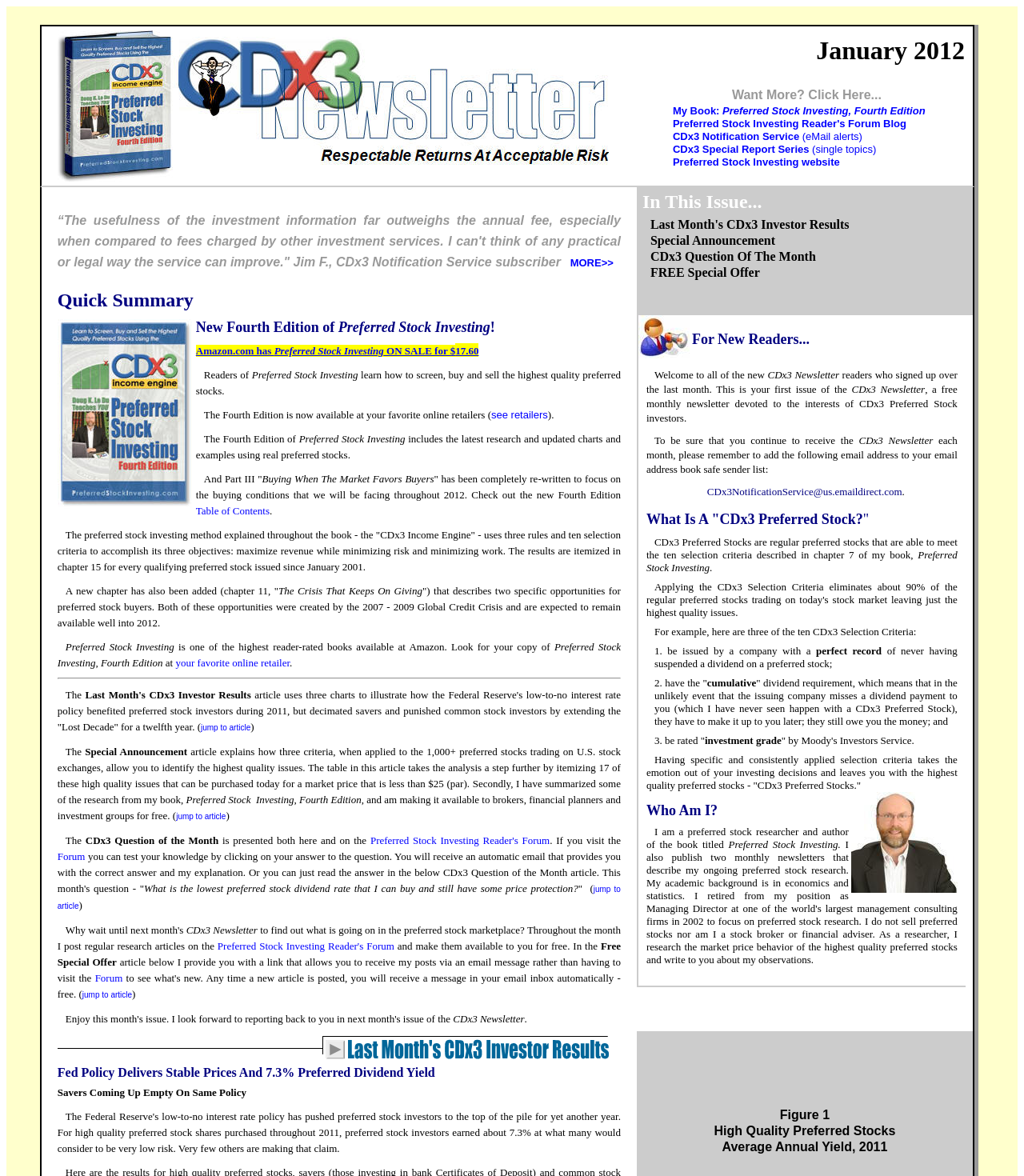Provide the bounding box coordinates, formatted as (top-left x, top-left y, bottom-right x, bottom-right y), with all values being floating point numbers between 0 and 1. Identify the bounding box of the UI element that matches the description: your favorite online retailer

[0.171, 0.559, 0.283, 0.569]